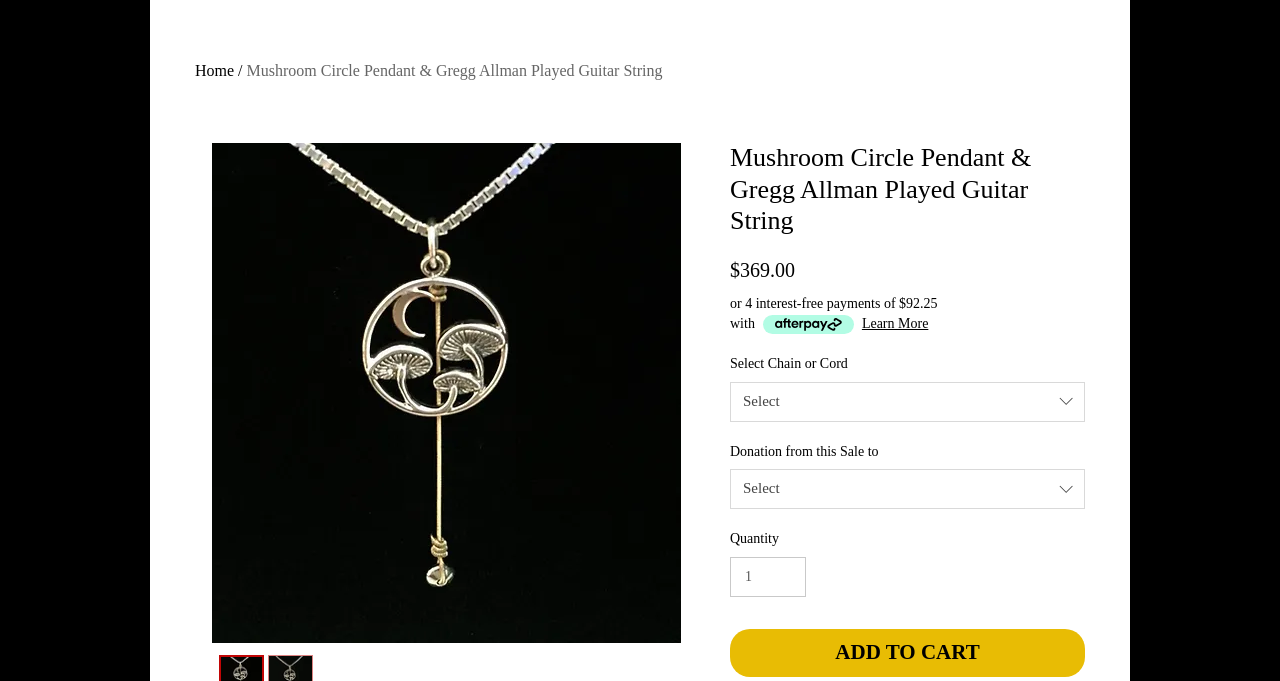Please indicate the bounding box coordinates of the element's region to be clicked to achieve the instruction: "View the 'Mushroom Circle Pendant & Gregg Allman Played Guitar String' image". Provide the coordinates as four float numbers between 0 and 1, i.e., [left, top, right, bottom].

[0.153, 0.211, 0.544, 0.945]